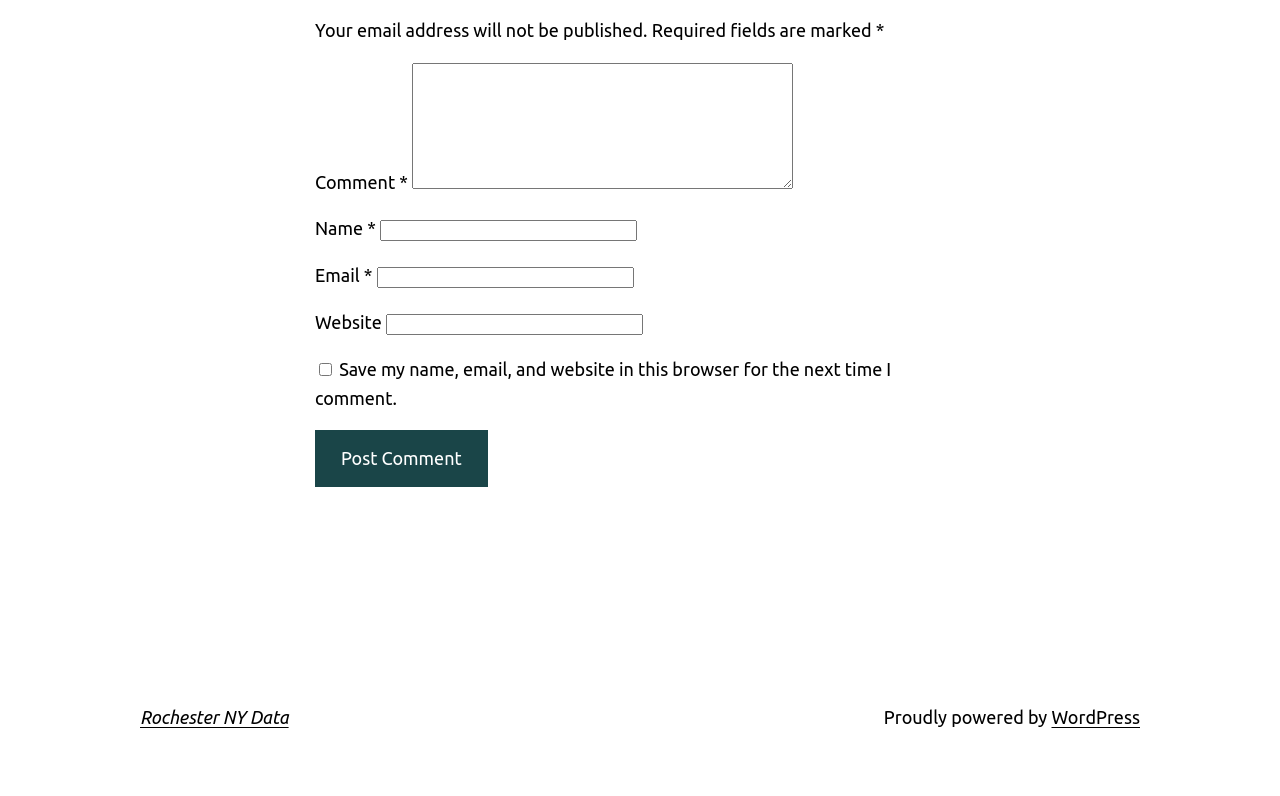Please provide a detailed answer to the question below based on the screenshot: 
What is the link at the bottom of the page?

The link at the bottom of the page is labeled 'Rochester NY Data', and it is likely a link to a related webpage or resource.